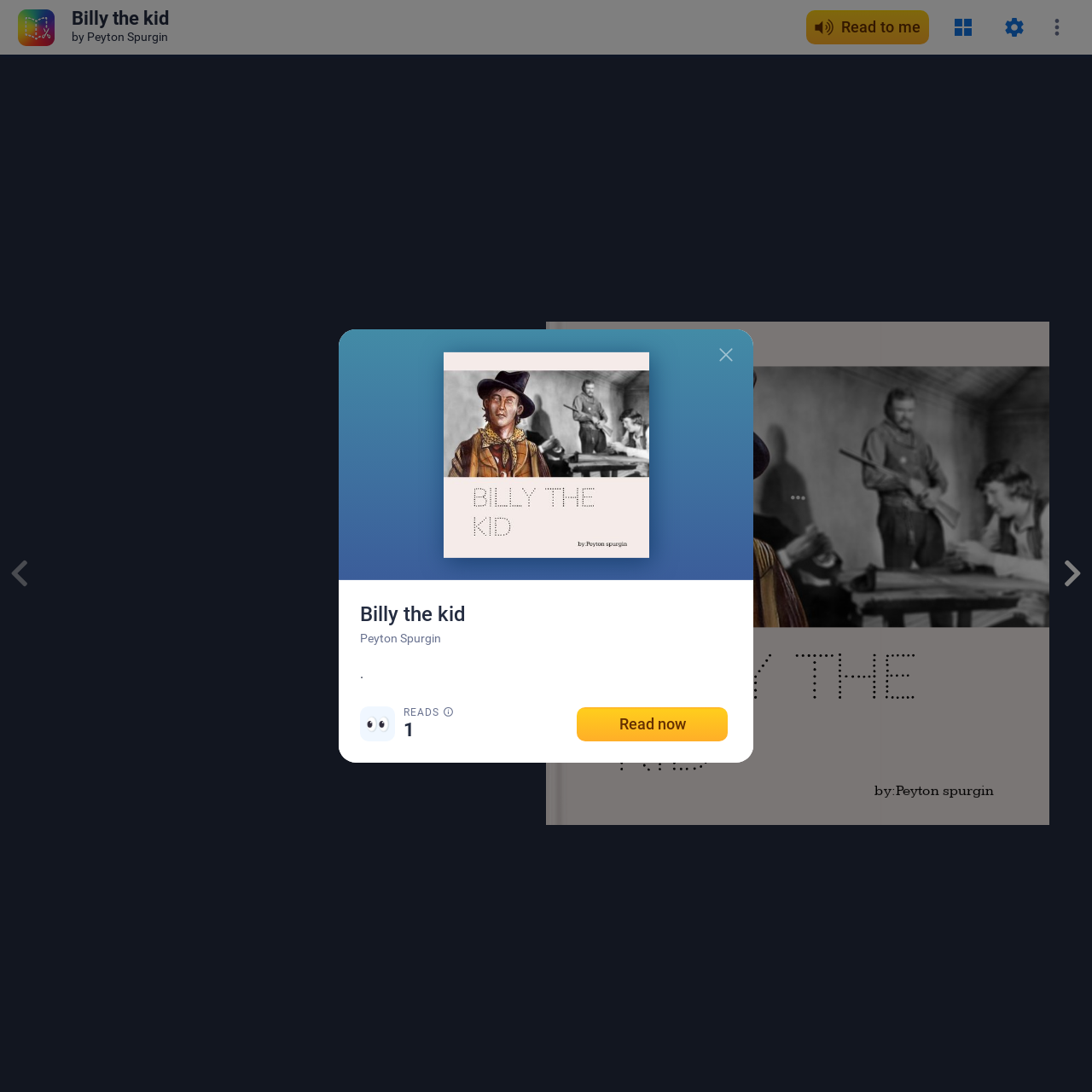Identify the bounding box coordinates for the UI element described as follows: "Read now". Ensure the coordinates are four float numbers between 0 and 1, formatted as [left, top, right, bottom].

[0.528, 0.647, 0.666, 0.679]